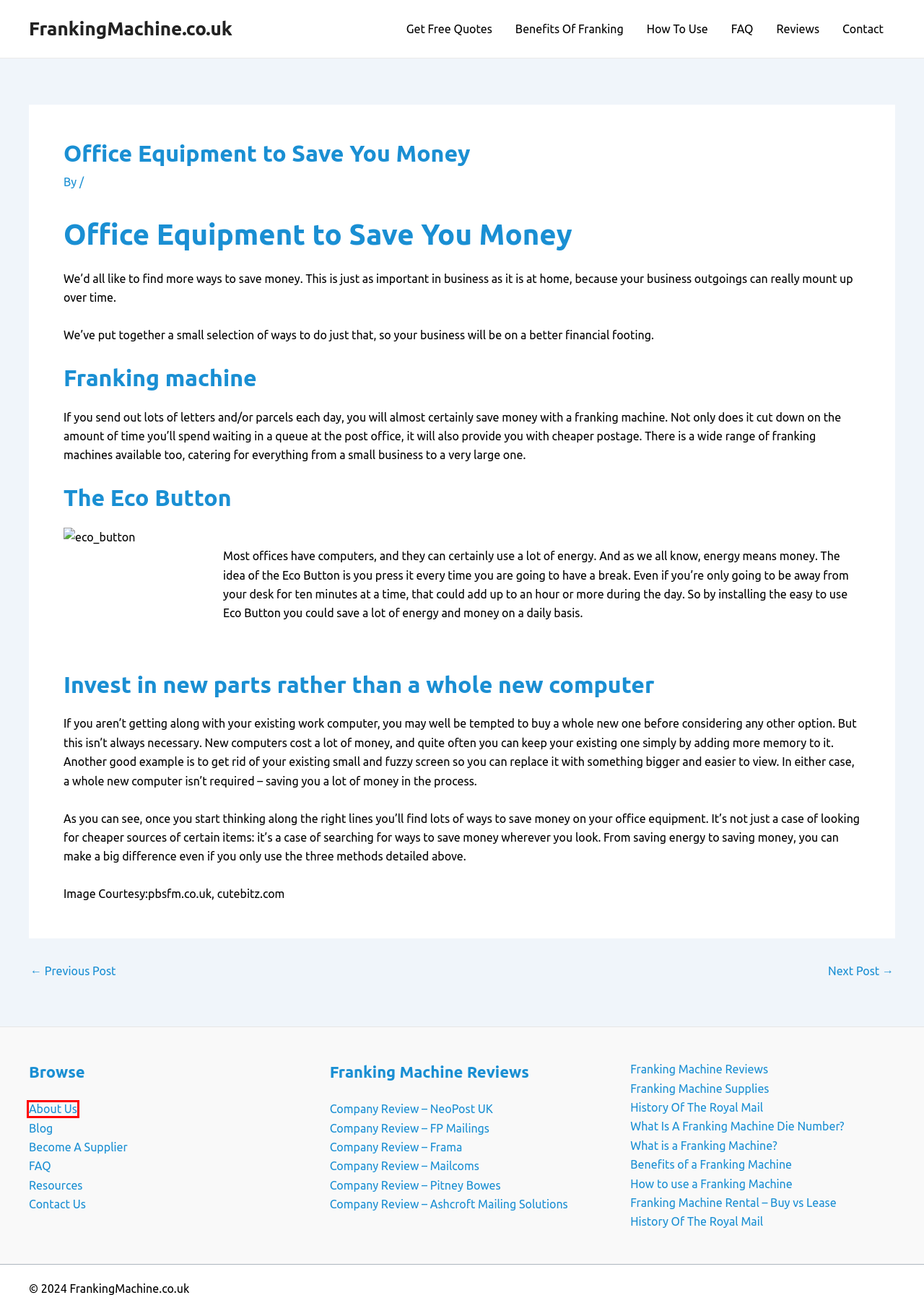Examine the webpage screenshot and identify the UI element enclosed in the red bounding box. Pick the webpage description that most accurately matches the new webpage after clicking the selected element. Here are the candidates:
A. History Of The Royal Mail, We Discuss The History Of Royal Mail
B. What Is A Franking Machine Die Number?
C. About FrankingMachine.co.uk
D. Compare Franking Machine Prices & Quotes in 2024
E. Franking Machine FAQ, Frequently Asked Questions
F. Mailcoms - Franking Machine Supplier
G. How To Use A Franking Machine | Instructions & Guide
H. Frama - Swiss-made Franking Machines Company Review

C